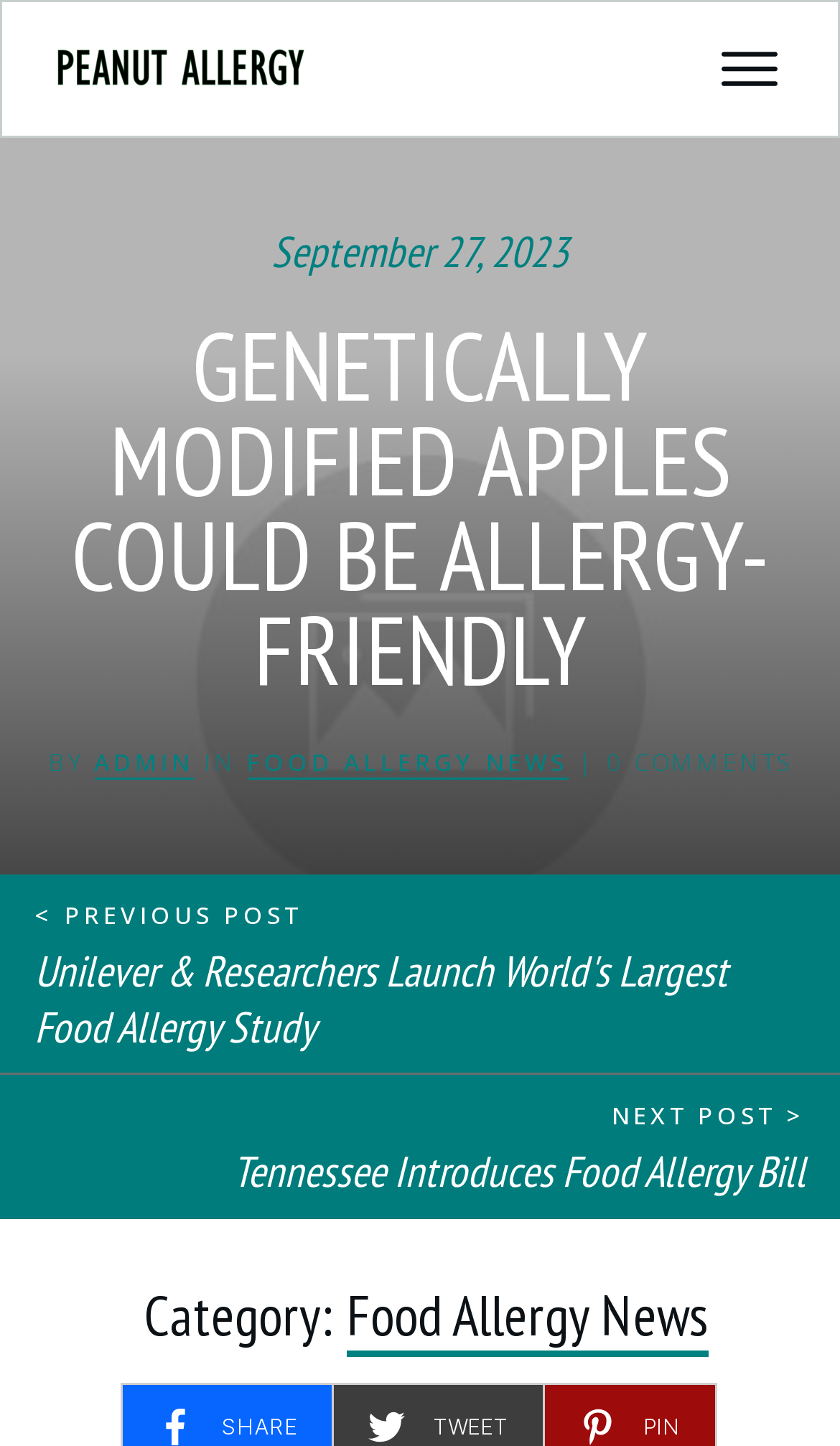Using the provided element description, identify the bounding box coordinates as (top-left x, top-left y, bottom-right x, bottom-right y). Ensure all values are between 0 and 1. Description: Food Allergy News

[0.413, 0.885, 0.844, 0.939]